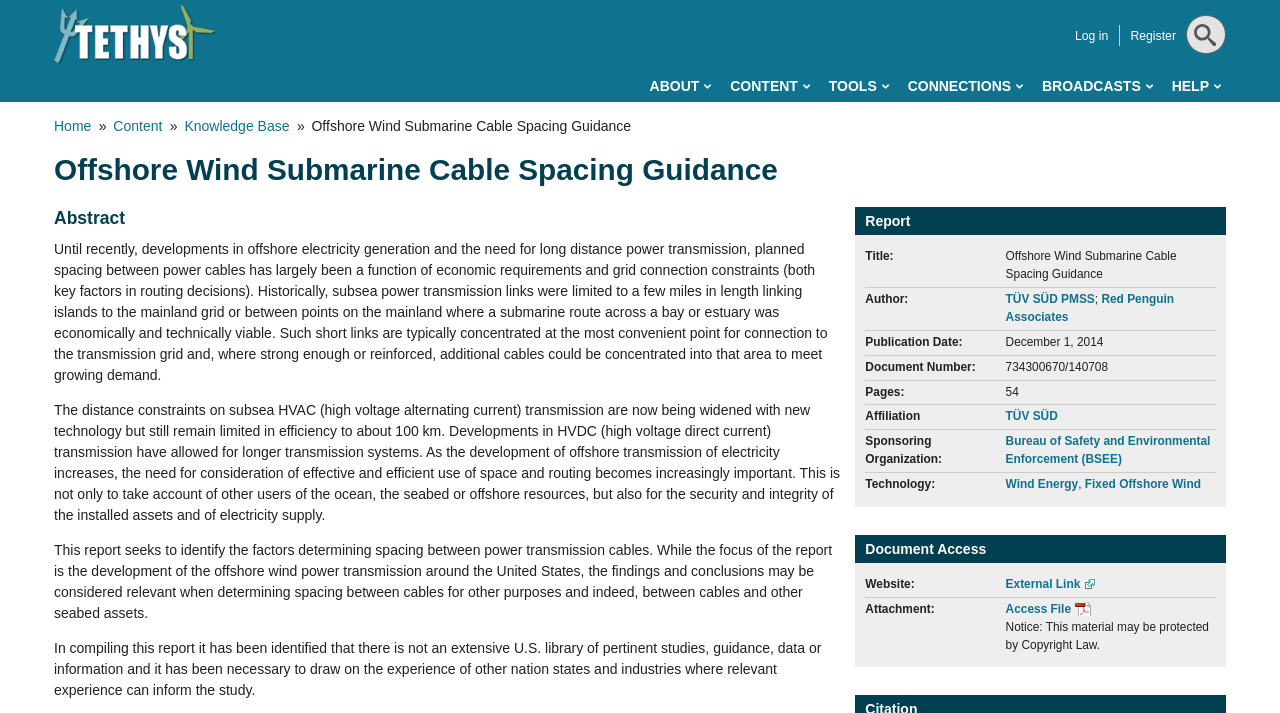Give a concise answer using one word or a phrase to the following question:
What is the name of the logo on the top left?

Tethys Logo